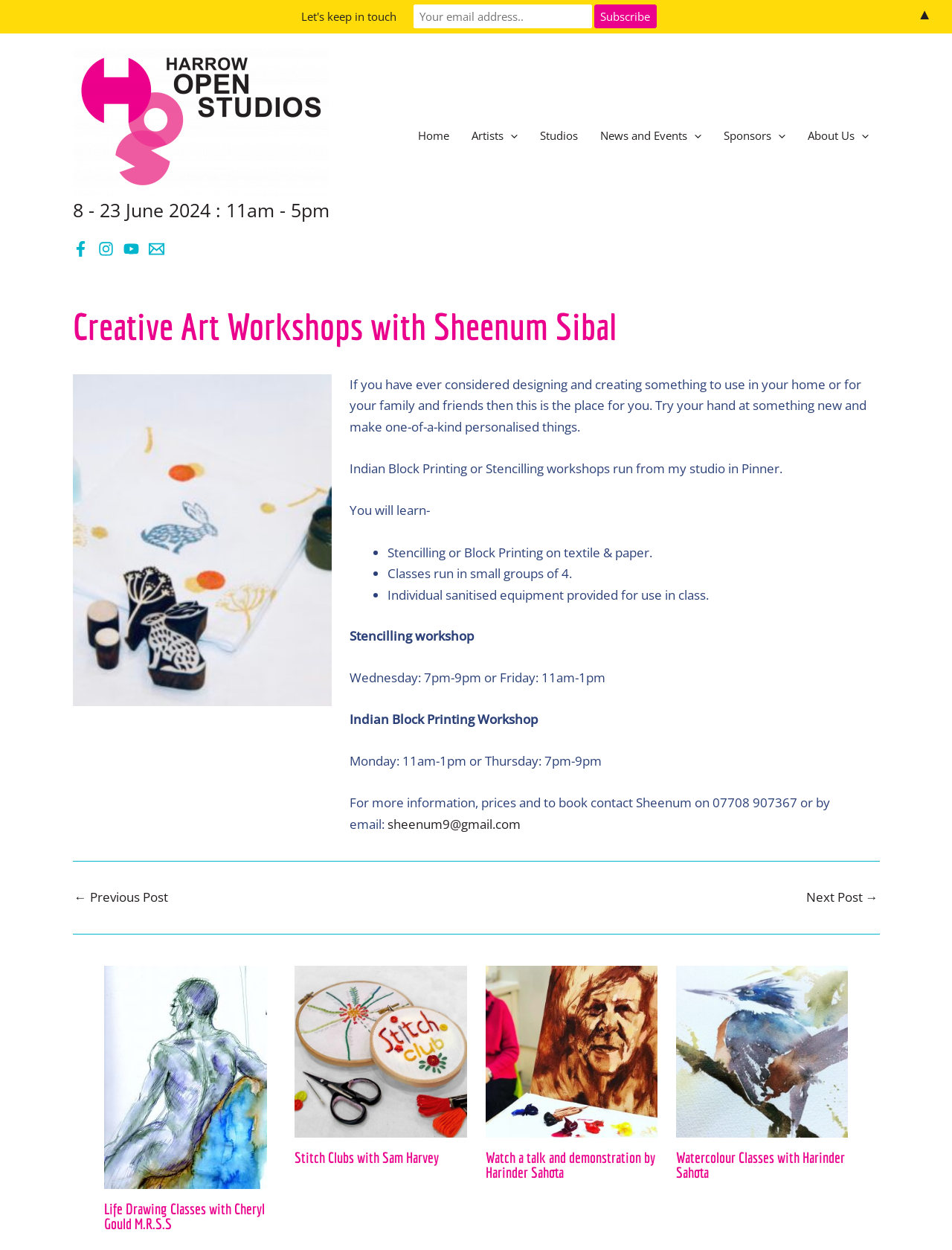Locate the bounding box of the UI element based on this description: "← Previous Post". Provide four float numbers between 0 and 1 as [left, top, right, bottom].

[0.078, 0.712, 0.176, 0.722]